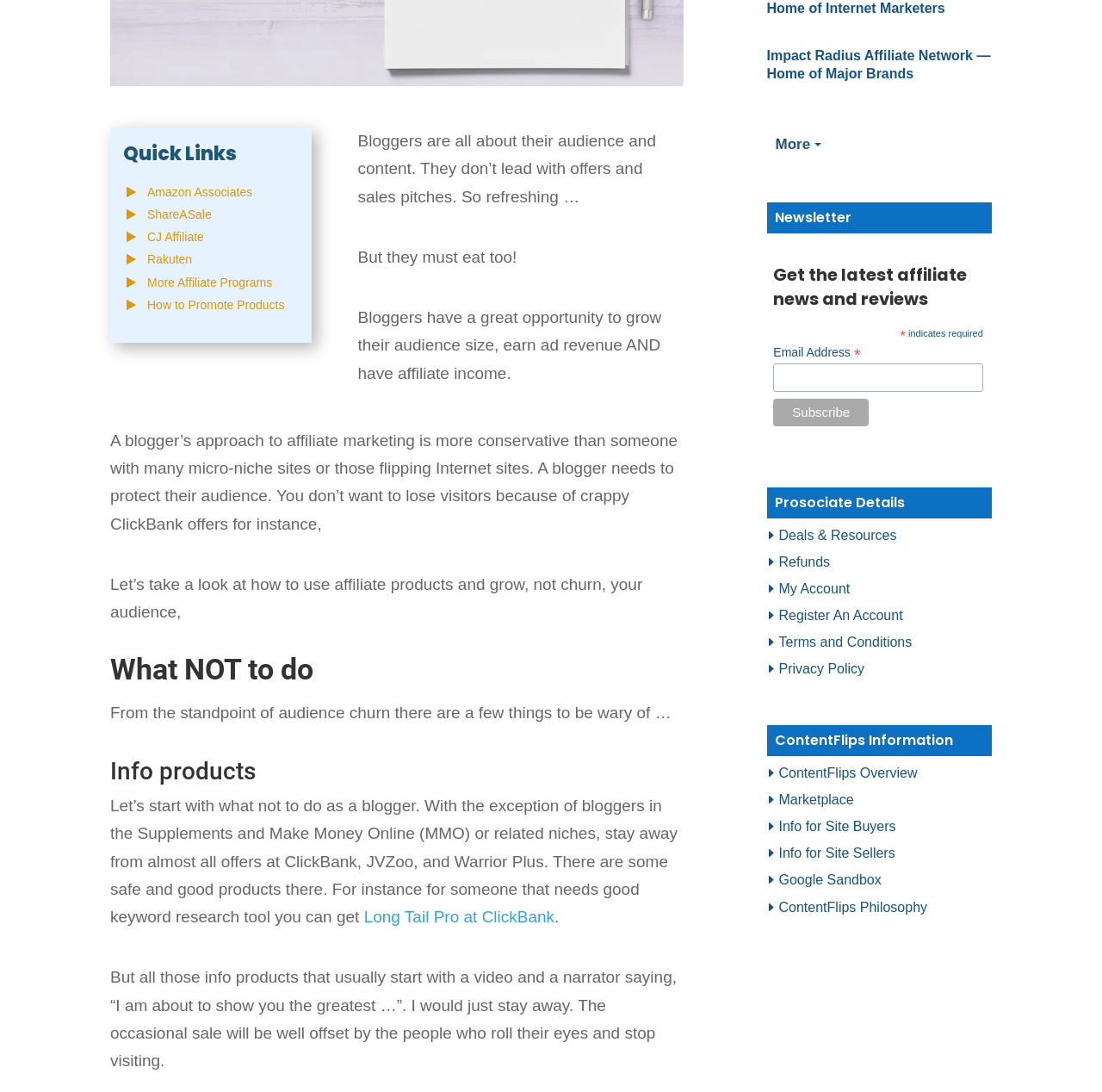From the screenshot, find the bounding box of the UI element matching this description: "More Affiliate Programs". Supply the bounding box coordinates in the form [left, top, right, bottom], each a float between 0 and 1.

[0.134, 0.252, 0.247, 0.265]